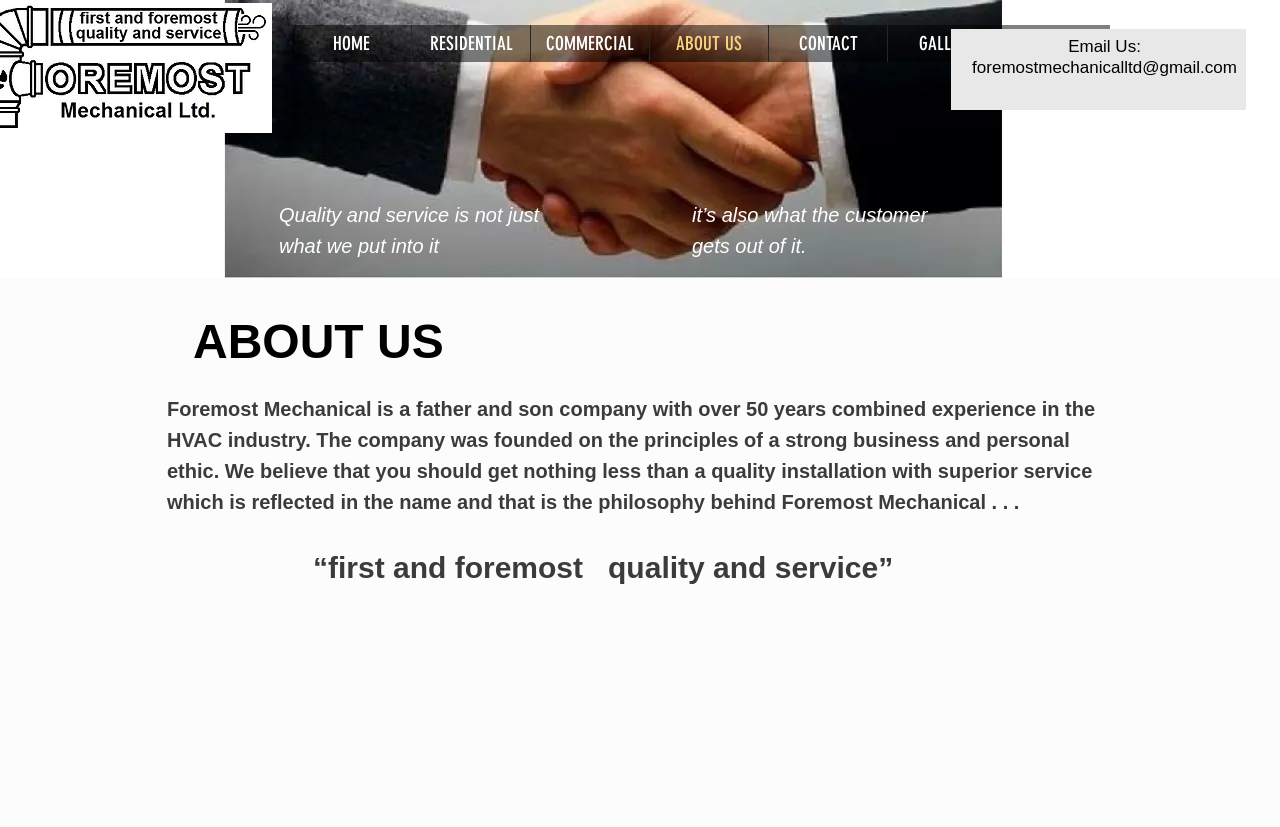Extract the bounding box coordinates for the described element: "ABOUT US". The coordinates should be represented as four float numbers between 0 and 1: [left, top, right, bottom].

[0.507, 0.03, 0.6, 0.075]